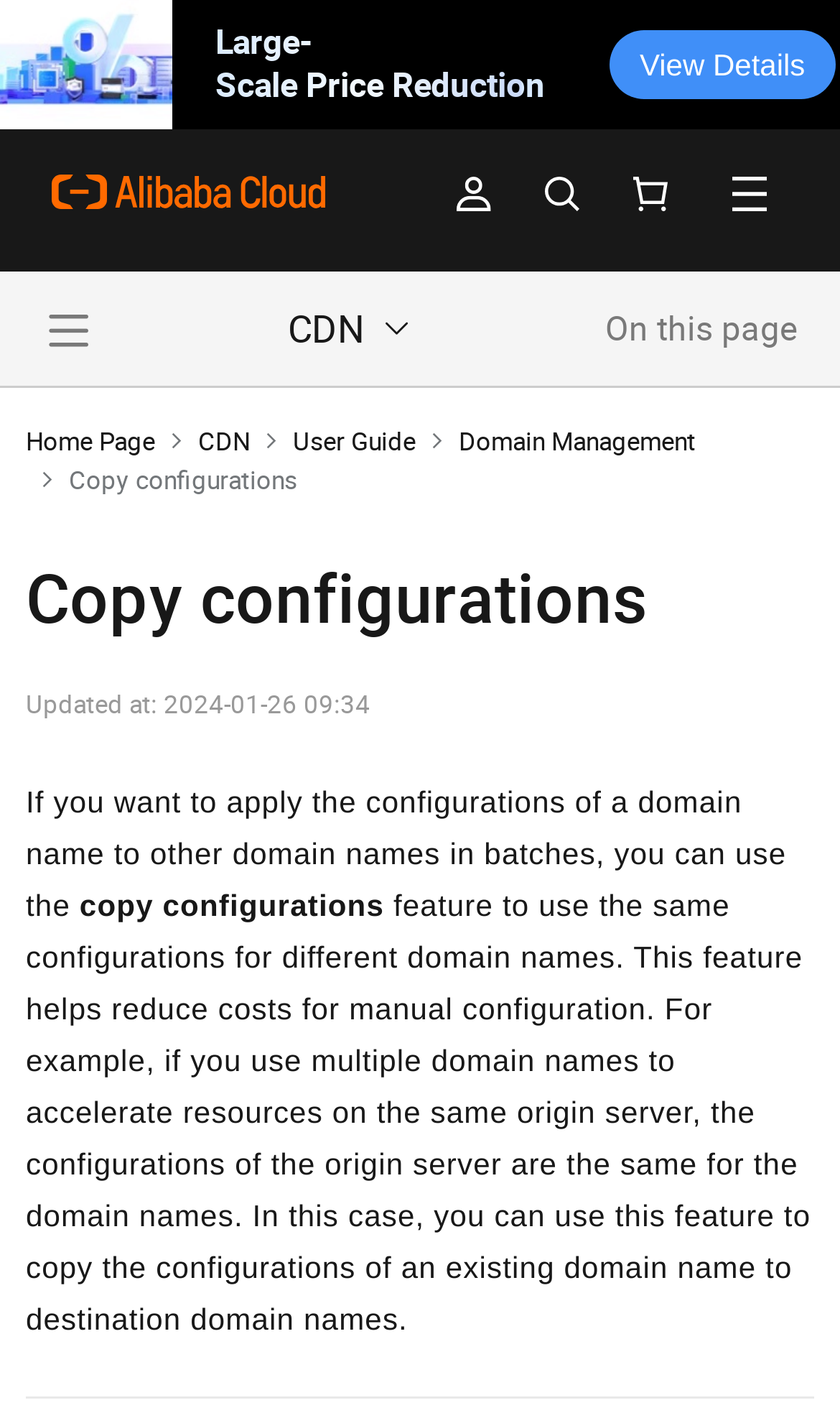Determine the bounding box coordinates of the element's region needed to click to follow the instruction: "Visit the 'Alibaba Cloud' homepage". Provide these coordinates as four float numbers between 0 and 1, formatted as [left, top, right, bottom].

[0.062, 0.091, 0.387, 0.179]